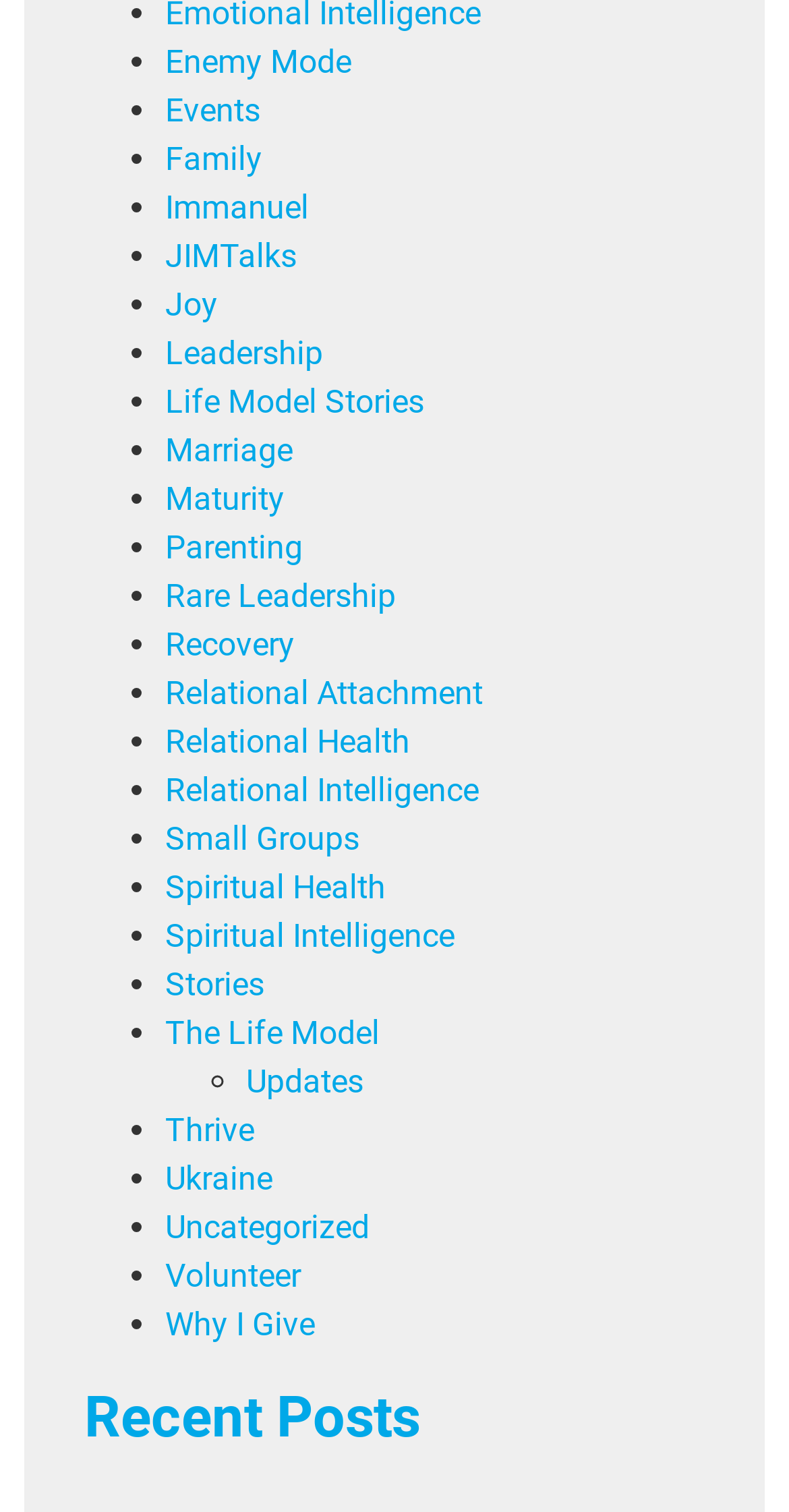How many list markers are there?
Give a one-word or short-phrase answer derived from the screenshot.

26